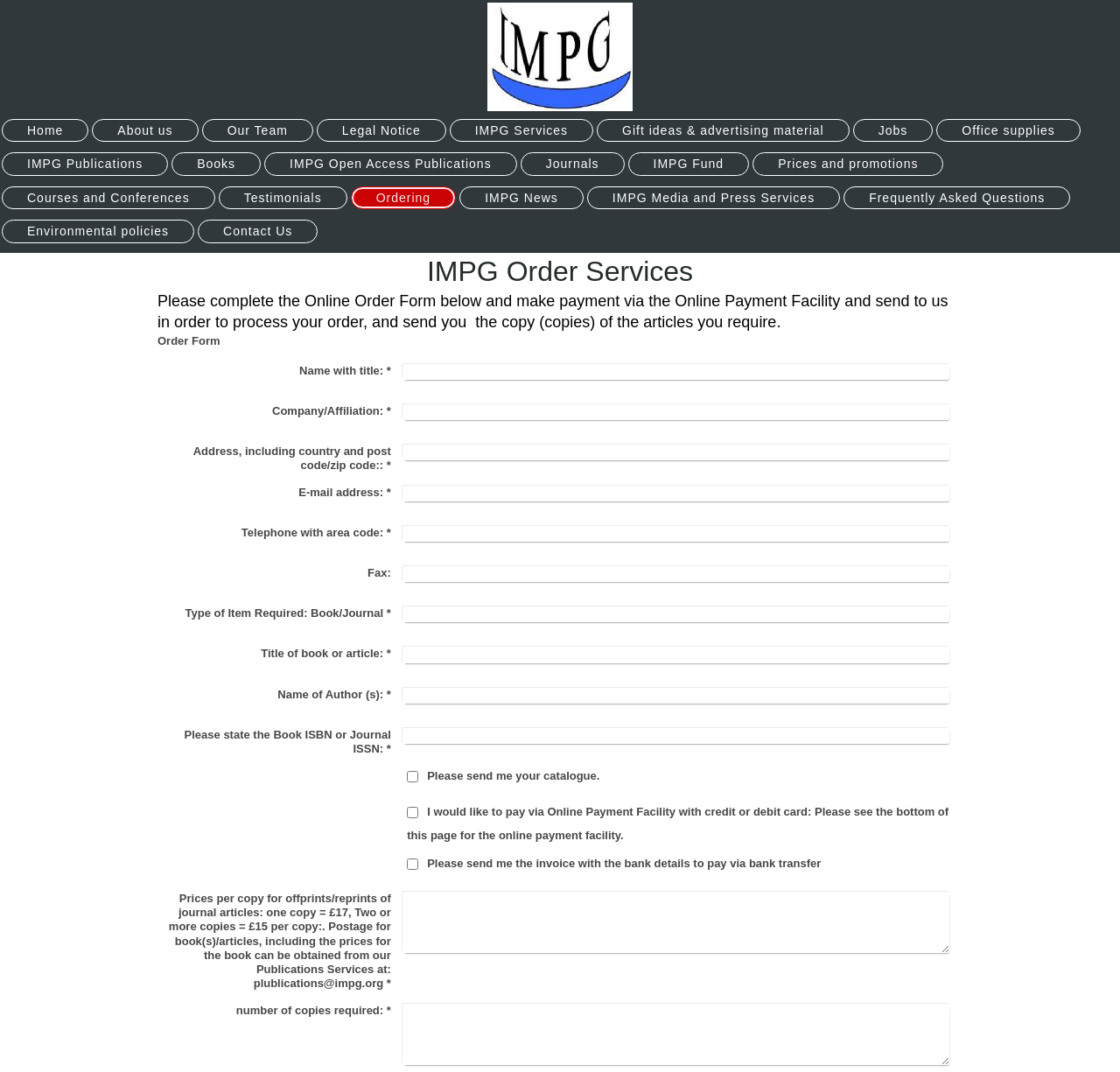Provide the bounding box coordinates of the area you need to click to execute the following instruction: "Click on the 'Home' link".

[0.002, 0.111, 0.079, 0.133]